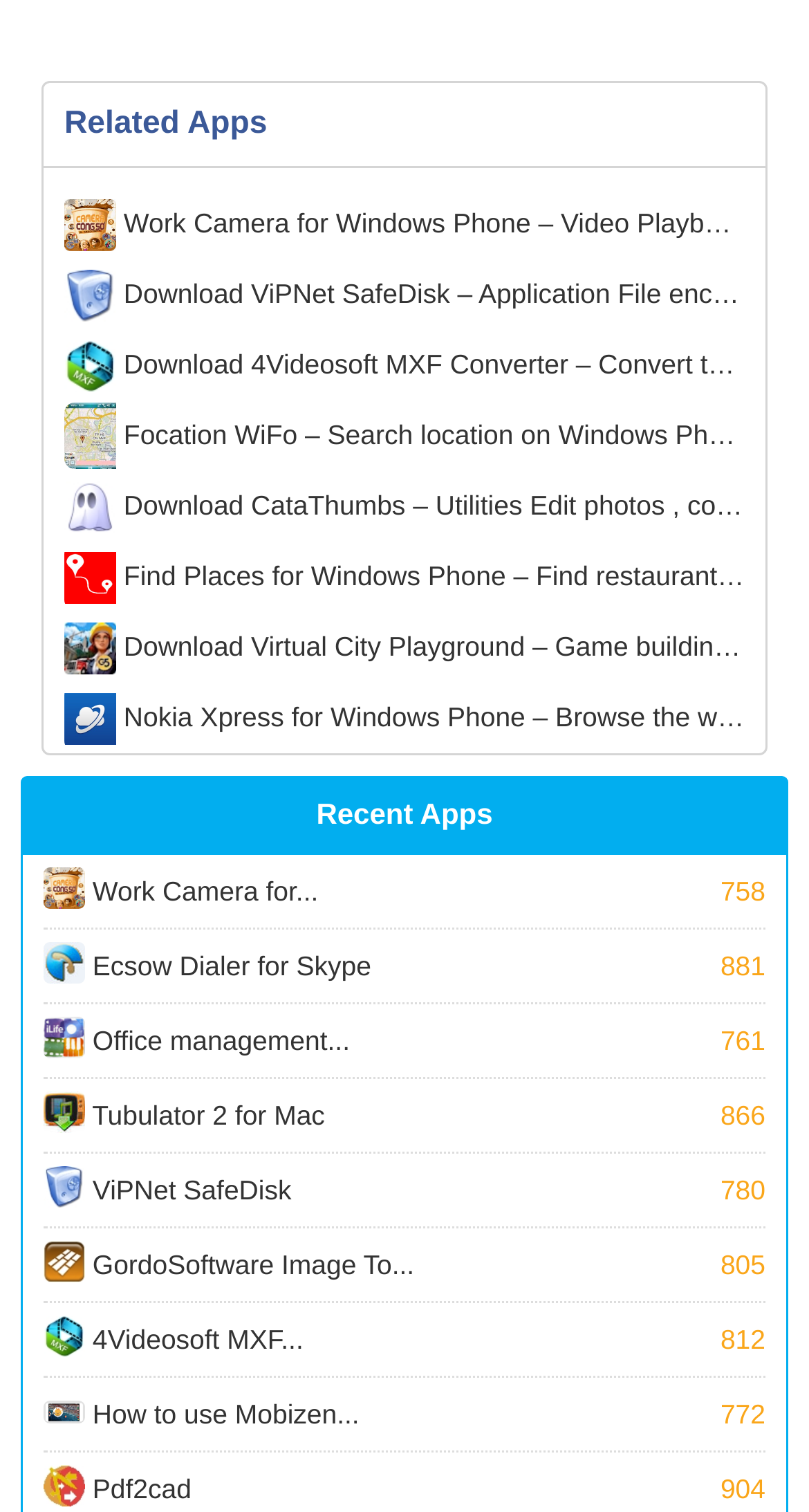Refer to the image and provide an in-depth answer to the question: 
How many apps are listed under 'Related Apps'?

By counting the number of links under the 'Related Apps' heading, we can see that there are 10 apps listed, each with a description and an image.